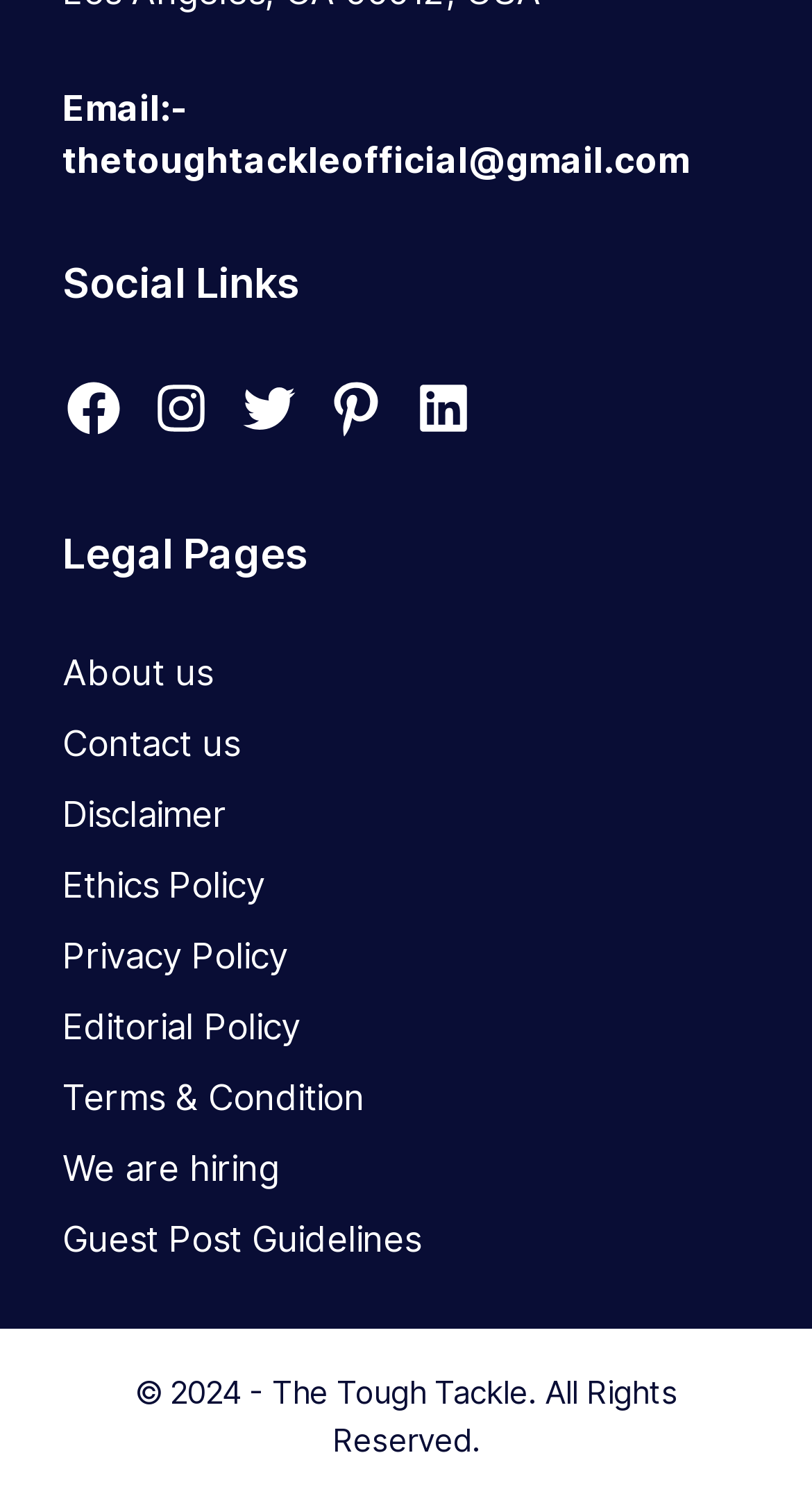Find and specify the bounding box coordinates that correspond to the clickable region for the instruction: "Contact us".

[0.077, 0.486, 0.295, 0.514]